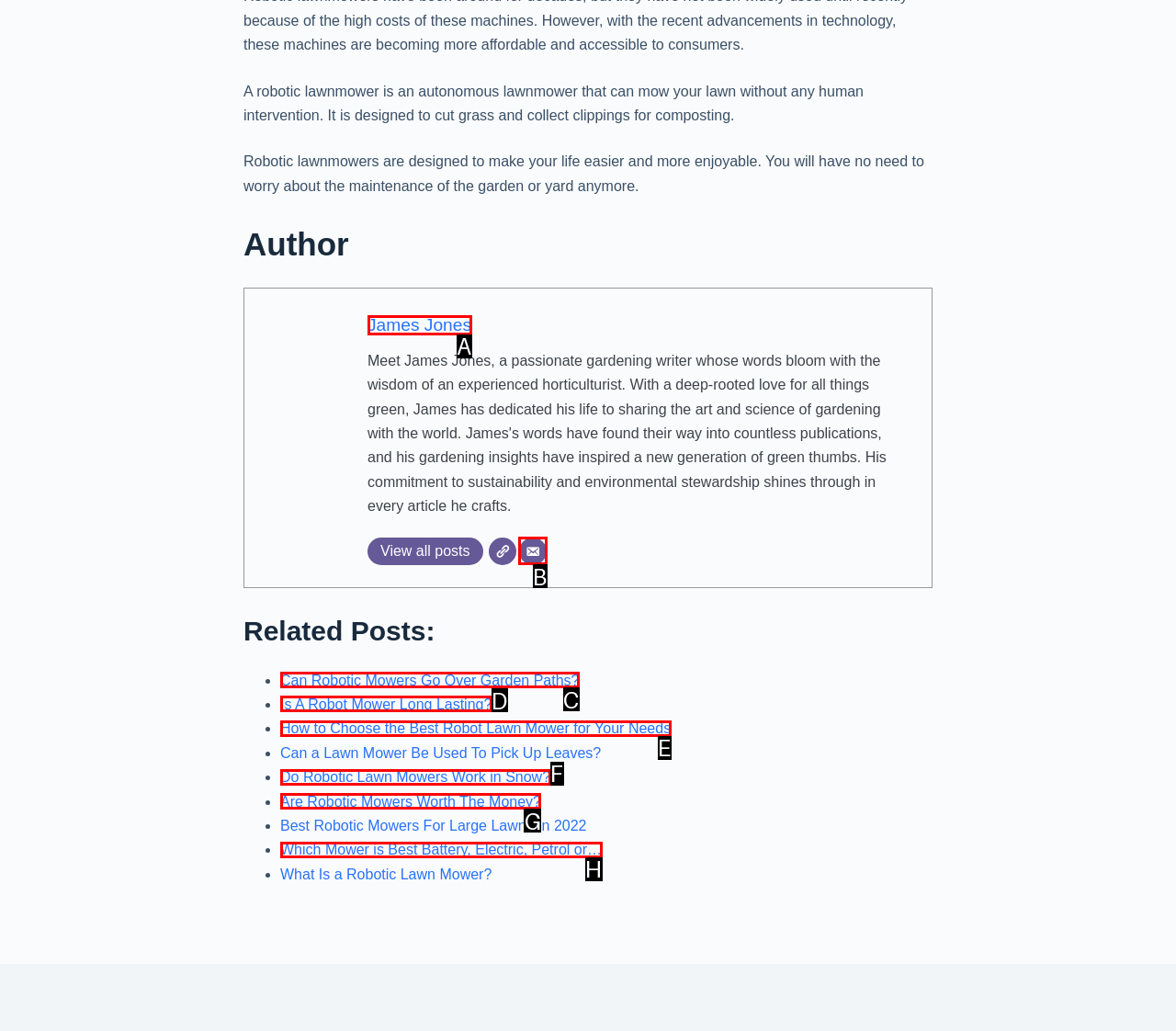Identify which lettered option completes the task: Contact the author via email. Provide the letter of the correct choice.

B